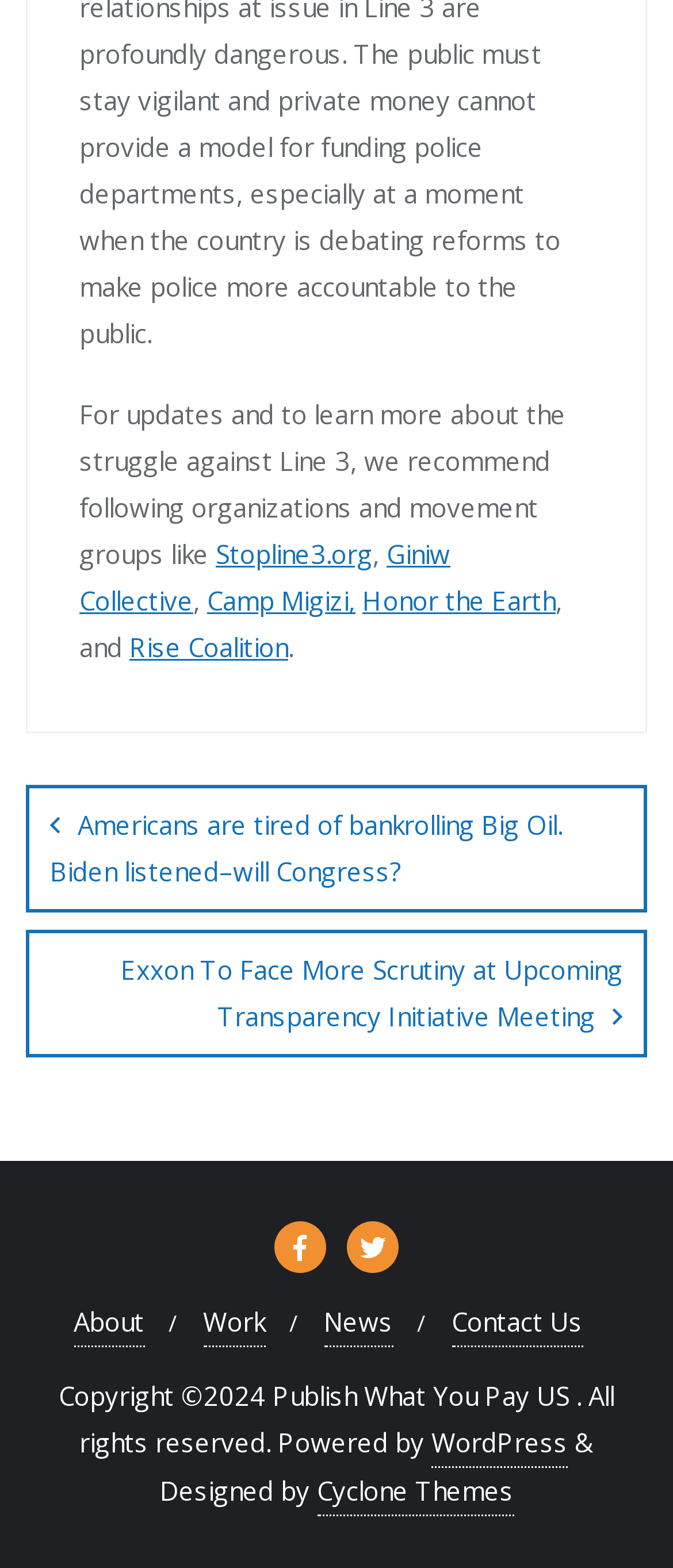Highlight the bounding box coordinates of the region I should click on to meet the following instruction: "read about Americans are tired of bankrolling Big Oil".

[0.038, 0.501, 0.962, 0.582]